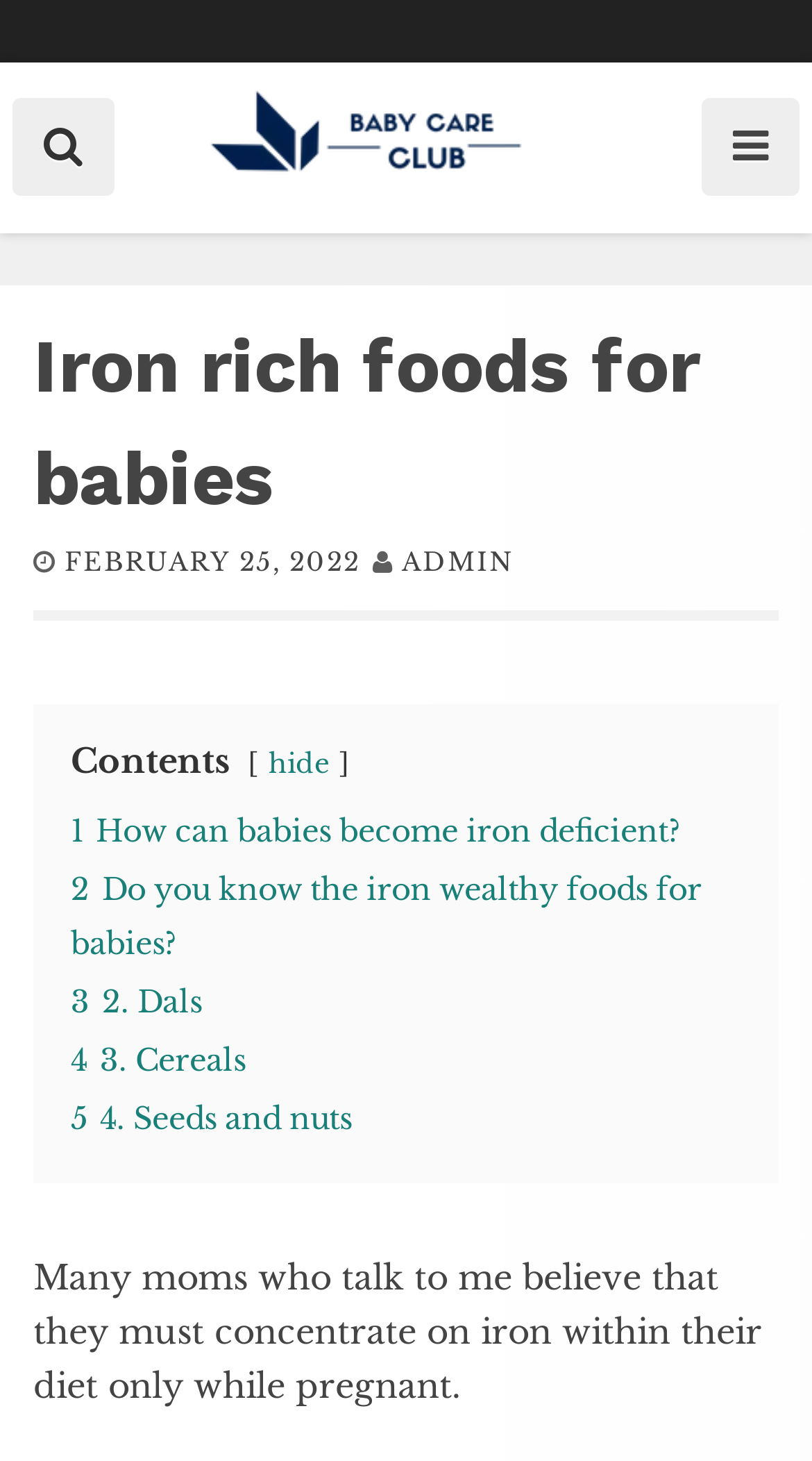What is the website name?
Provide a thorough and detailed answer to the question.

I found the website name by looking at the link 'Baby Care' which is located at the top of the webpage.